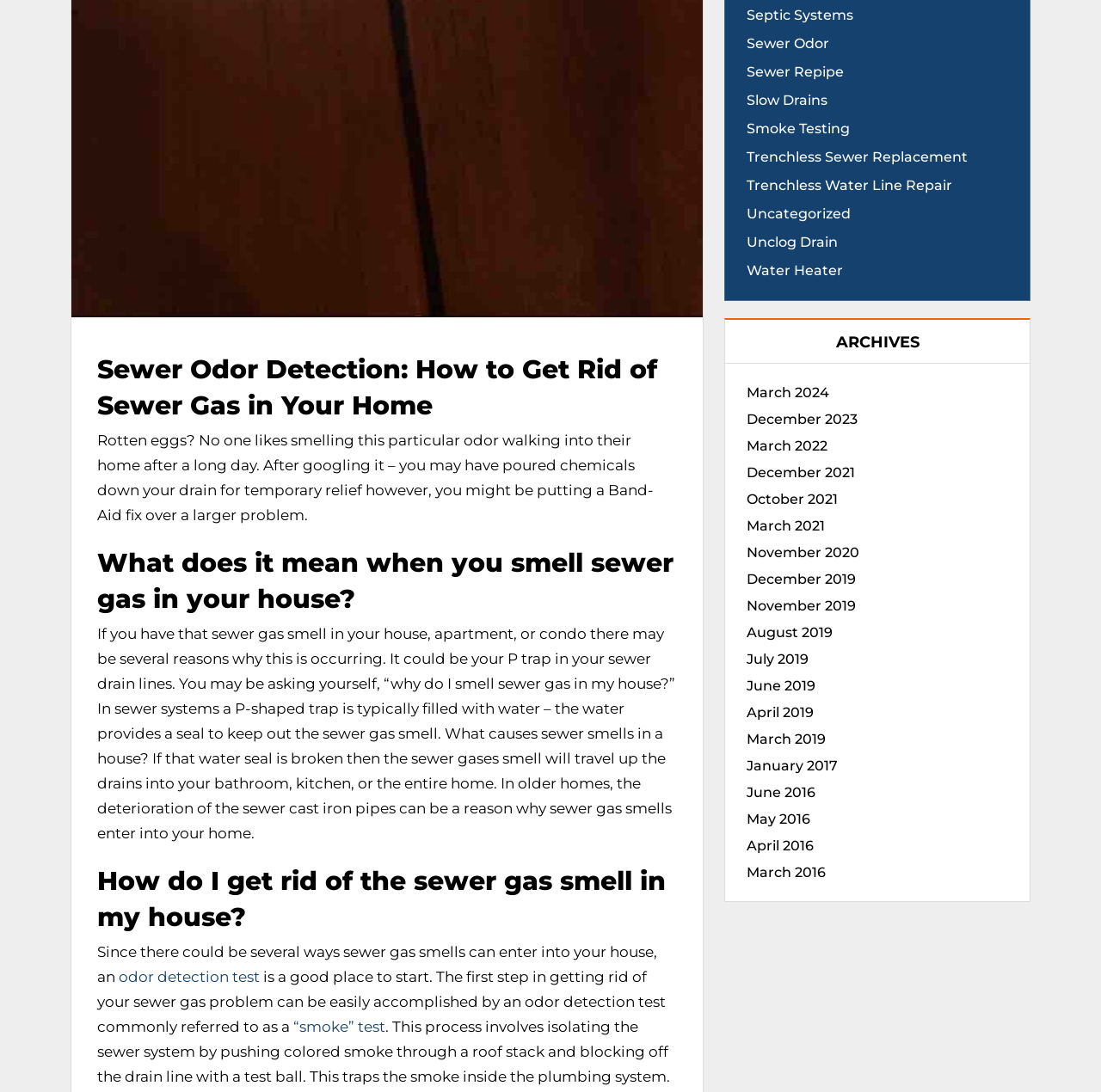Pinpoint the bounding box coordinates of the area that must be clicked to complete this instruction: "Click on 'Septic Systems' link".

[0.678, 0.0, 0.916, 0.026]